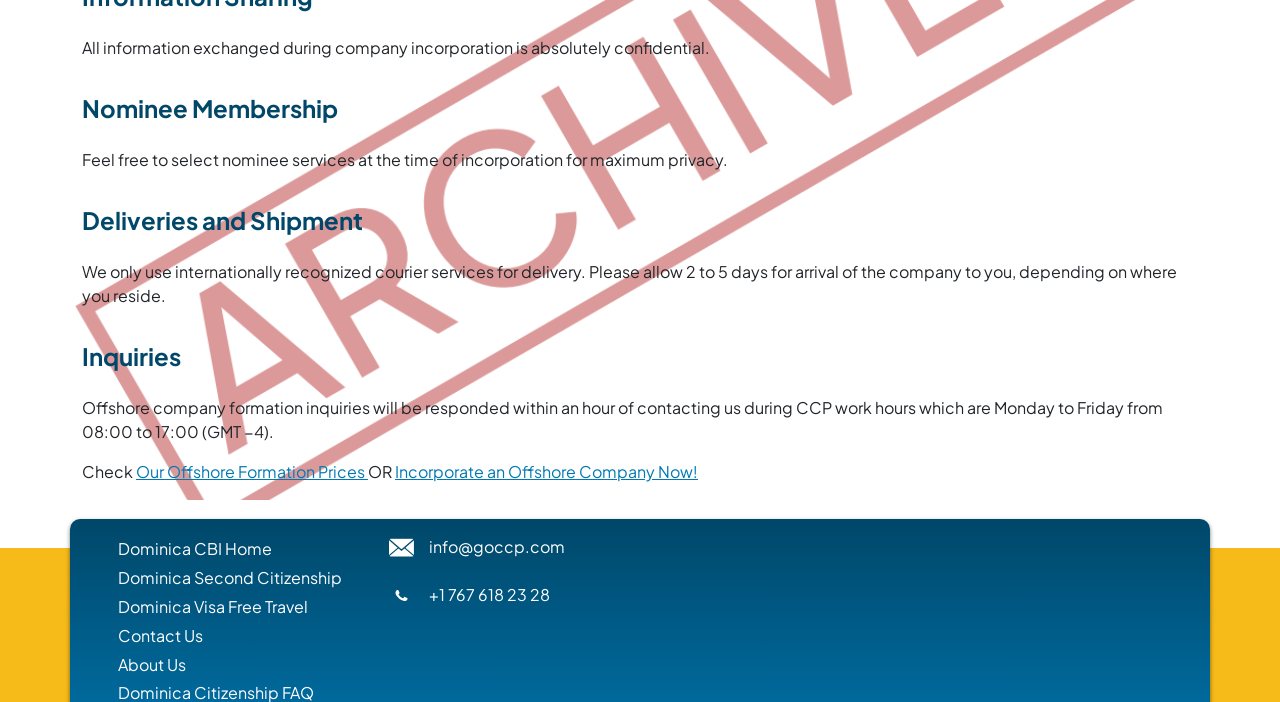Could you highlight the region that needs to be clicked to execute the instruction: "Incorporate an offshore company now"?

[0.309, 0.657, 0.545, 0.687]